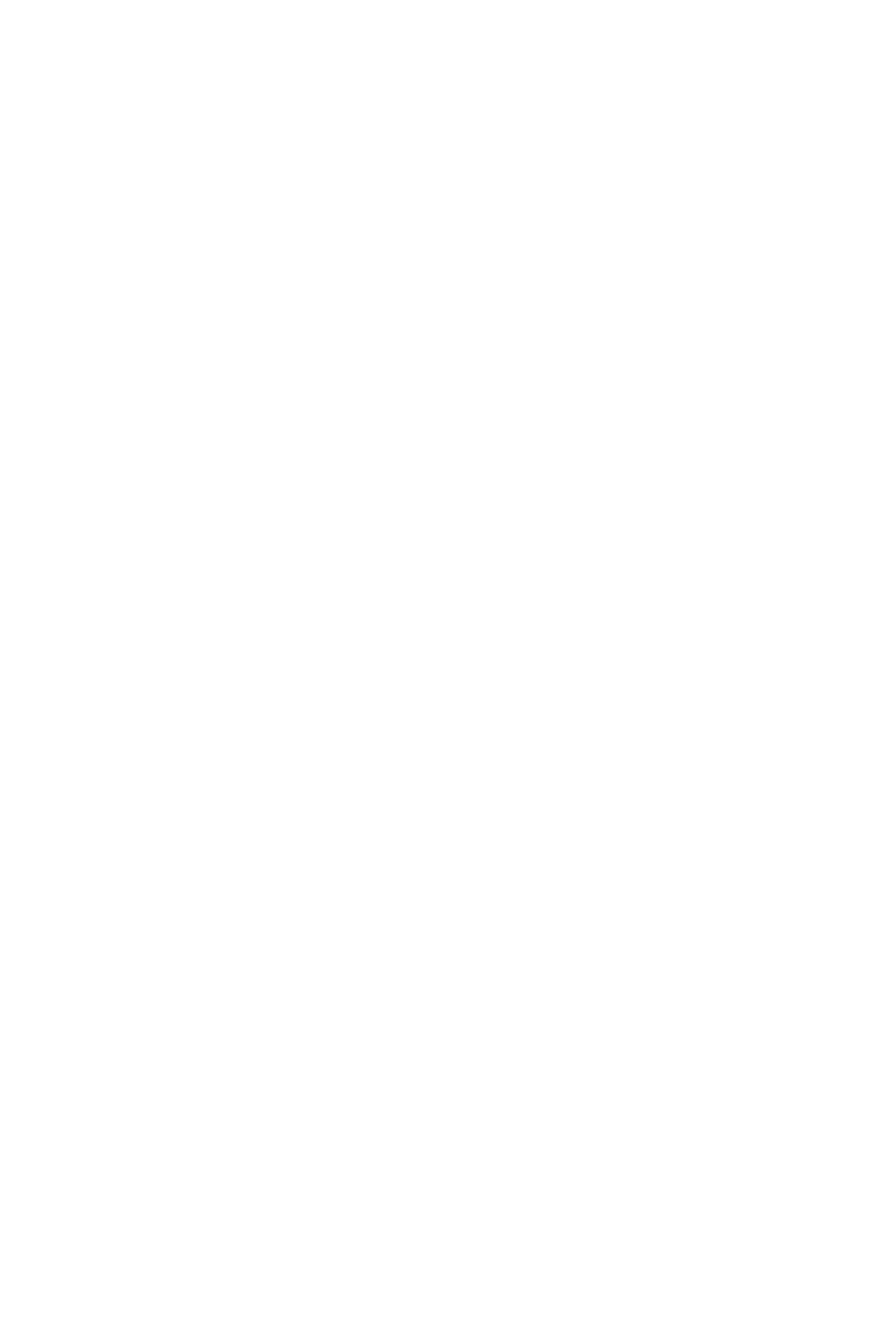Give a one-word or one-phrase response to the question: 
What is the purpose of the button 'ADD TO CART'?

To add the item to the cart